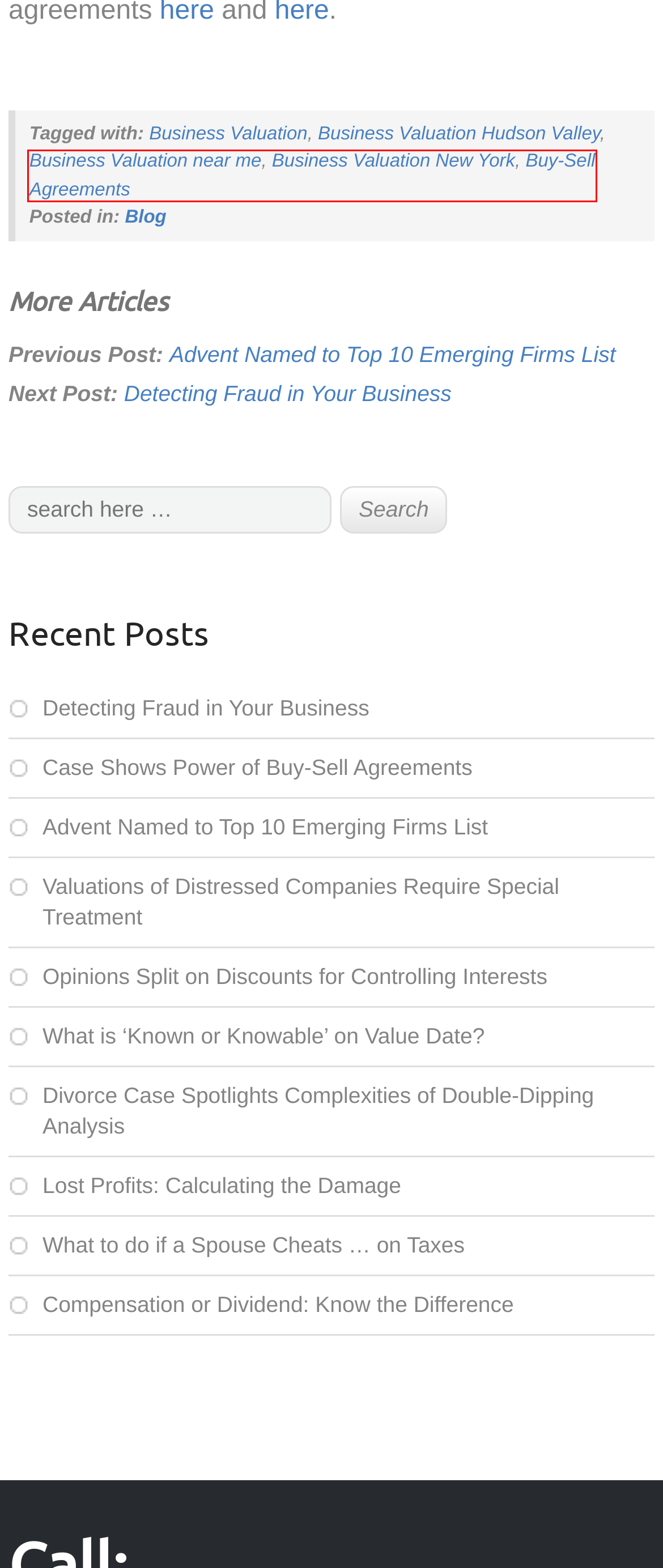You are given a screenshot of a webpage with a red rectangle bounding box around an element. Choose the best webpage description that matches the page after clicking the element in the bounding box. Here are the candidates:
A. Business Valuation Archives - Advent Valuation Advisors
B. Buy-Sell Agreements Archives - Advent Valuation Advisors
C. Advent Named to Top 10 Emerging Firms List - Advent Valuation Advisors
D. Lost Profits: Calculating the Damage - Advent Valuation Advisors
E. Compensation or Dividend: Know the Difference - Advent Valuation Advisors
F. What to do if a Spouse Cheats ... on Taxes - Advent Valuation Advisors
G. What is 'Known or Knowable' on Value Date? - Advent Valuation Advisors
H. Detecting Fraud in Your Business - Advent Valuation Advisors

B